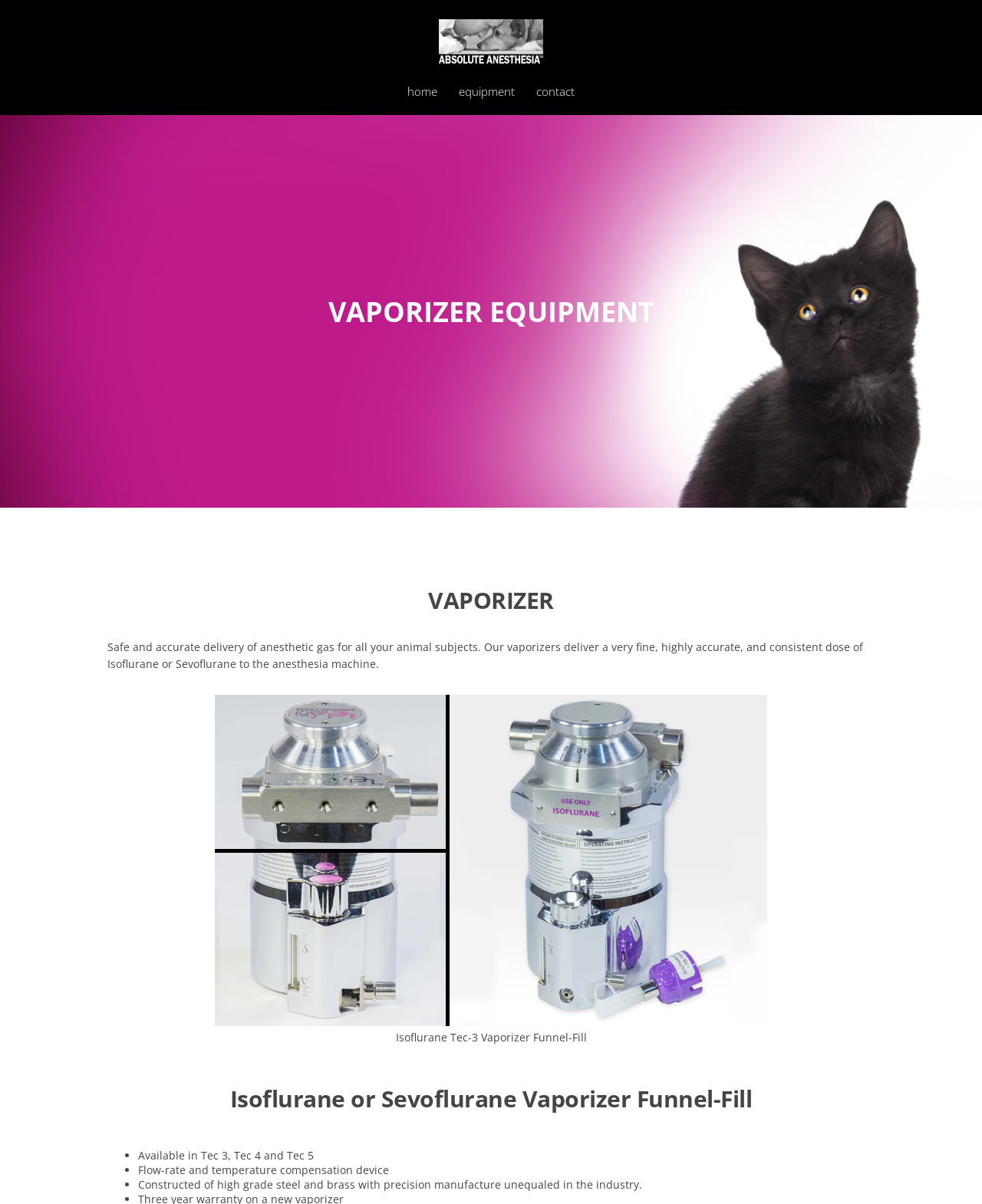What type of equipment is mentioned on the webpage?
Examine the screenshot and reply with a single word or phrase.

Vaporizer equipment